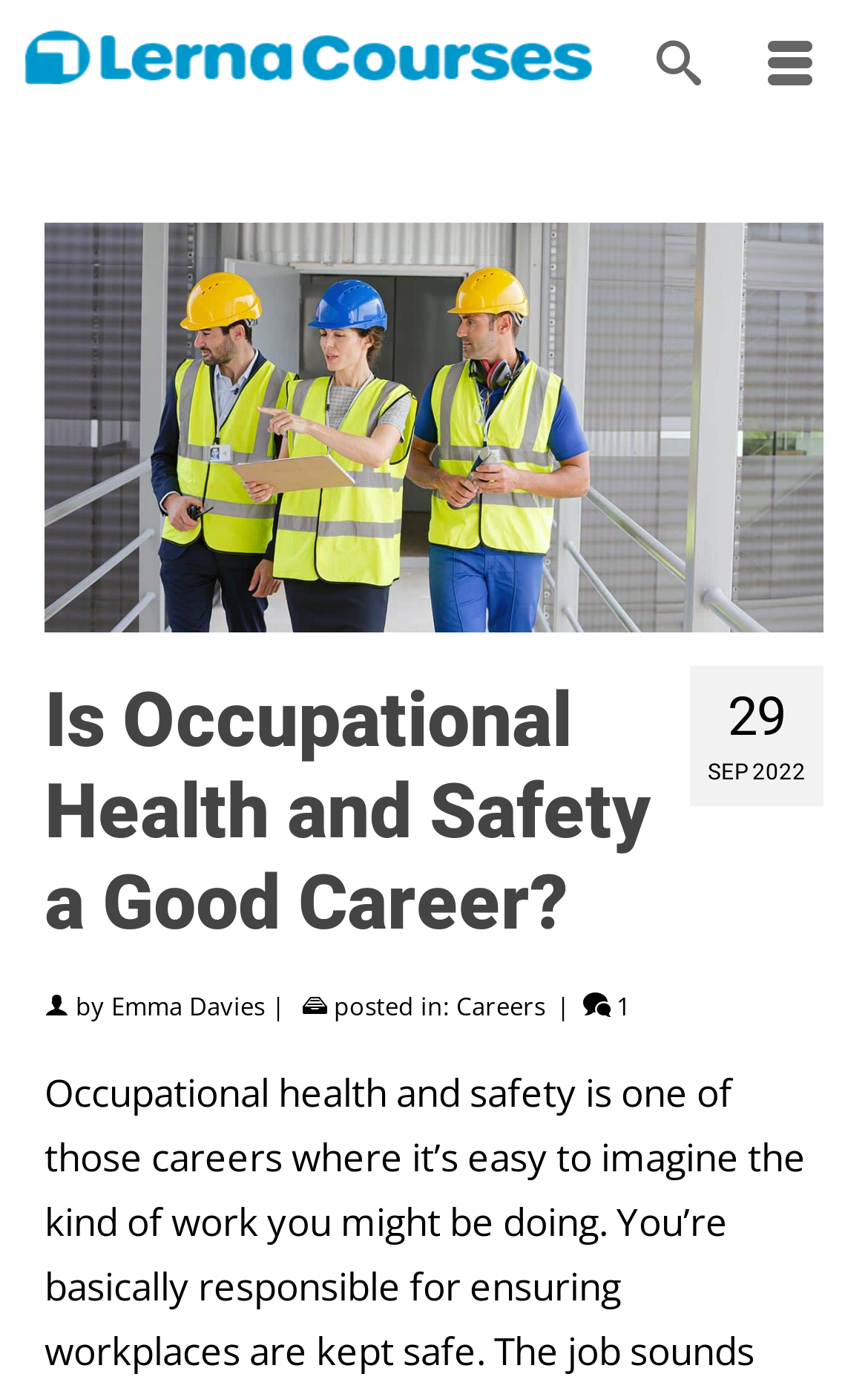Please predict the bounding box coordinates (top-left x, top-left y, bottom-right x, bottom-right y) for the UI element in the screenshot that fits the description: Careers

[0.526, 0.709, 0.628, 0.733]